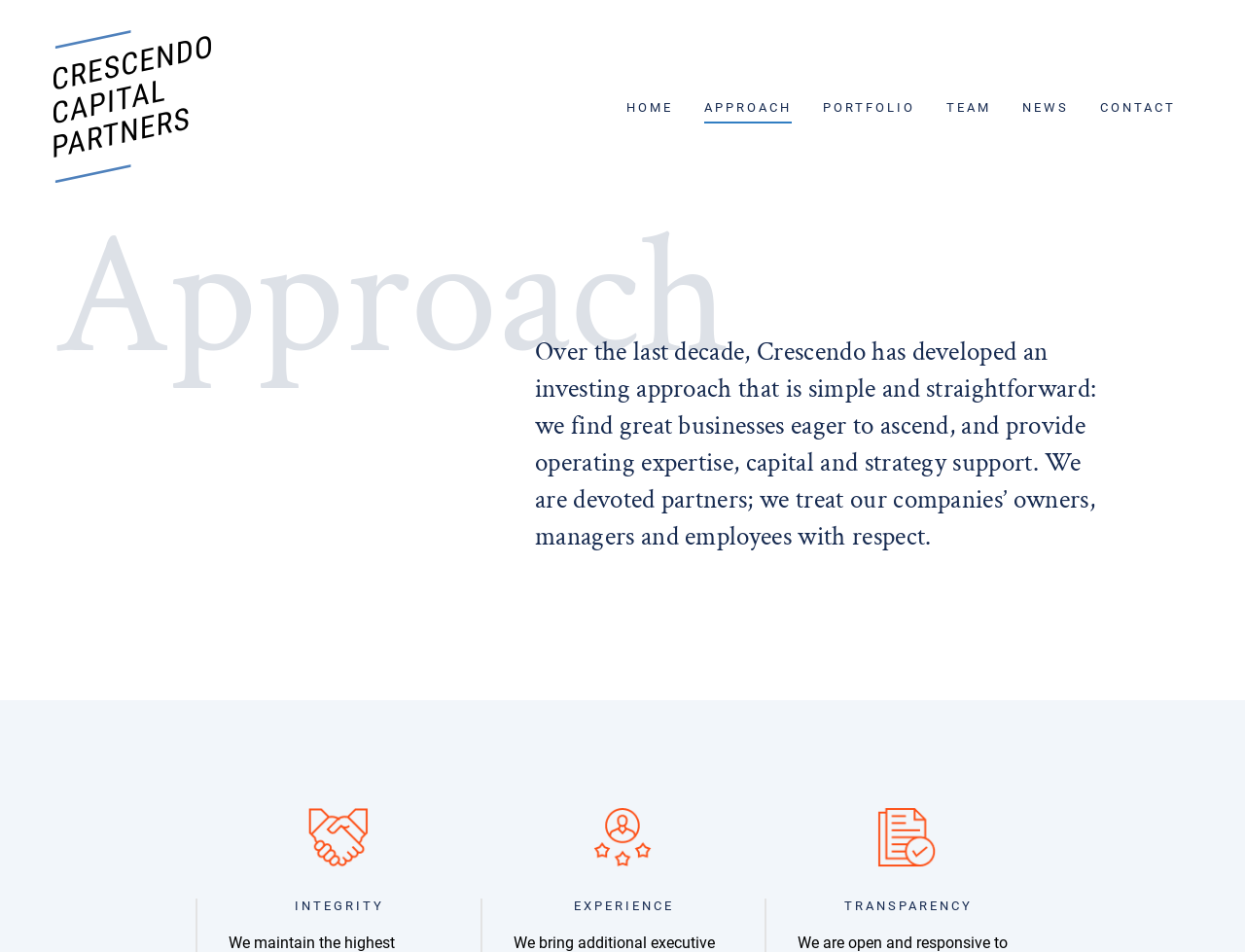How does the company treat its partners?
Please provide a detailed answer to the question.

The company's approach description mentions that 'we treat our companies’ owners, managers and employees with respect'. This indicates that the company values respectful relationships with its partners.